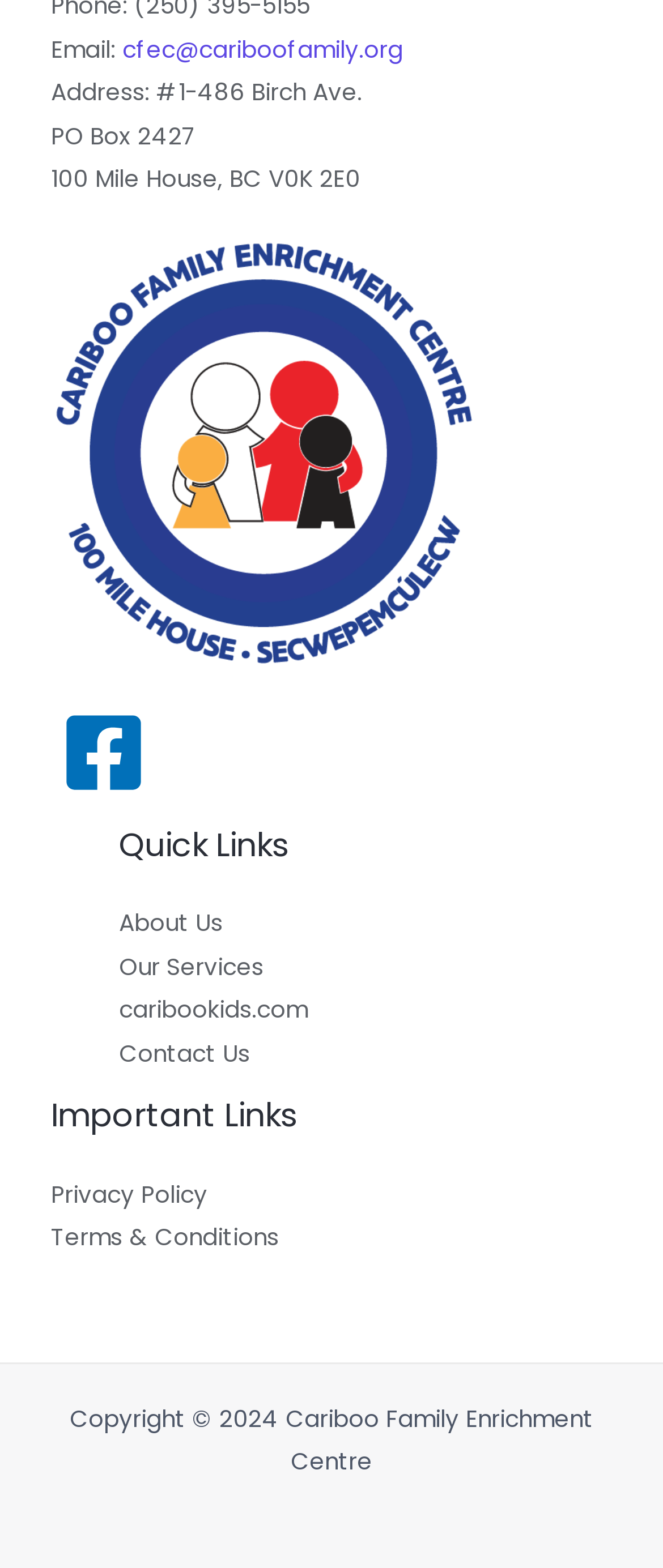What is the email address of Cariboo Family Enrichment Centre?
Refer to the image and provide a concise answer in one word or phrase.

cfec@cariboofamily.org